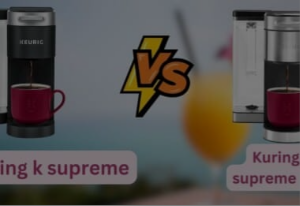What color are the coffee mugs?
Please look at the screenshot and answer in one word or a short phrase.

Red